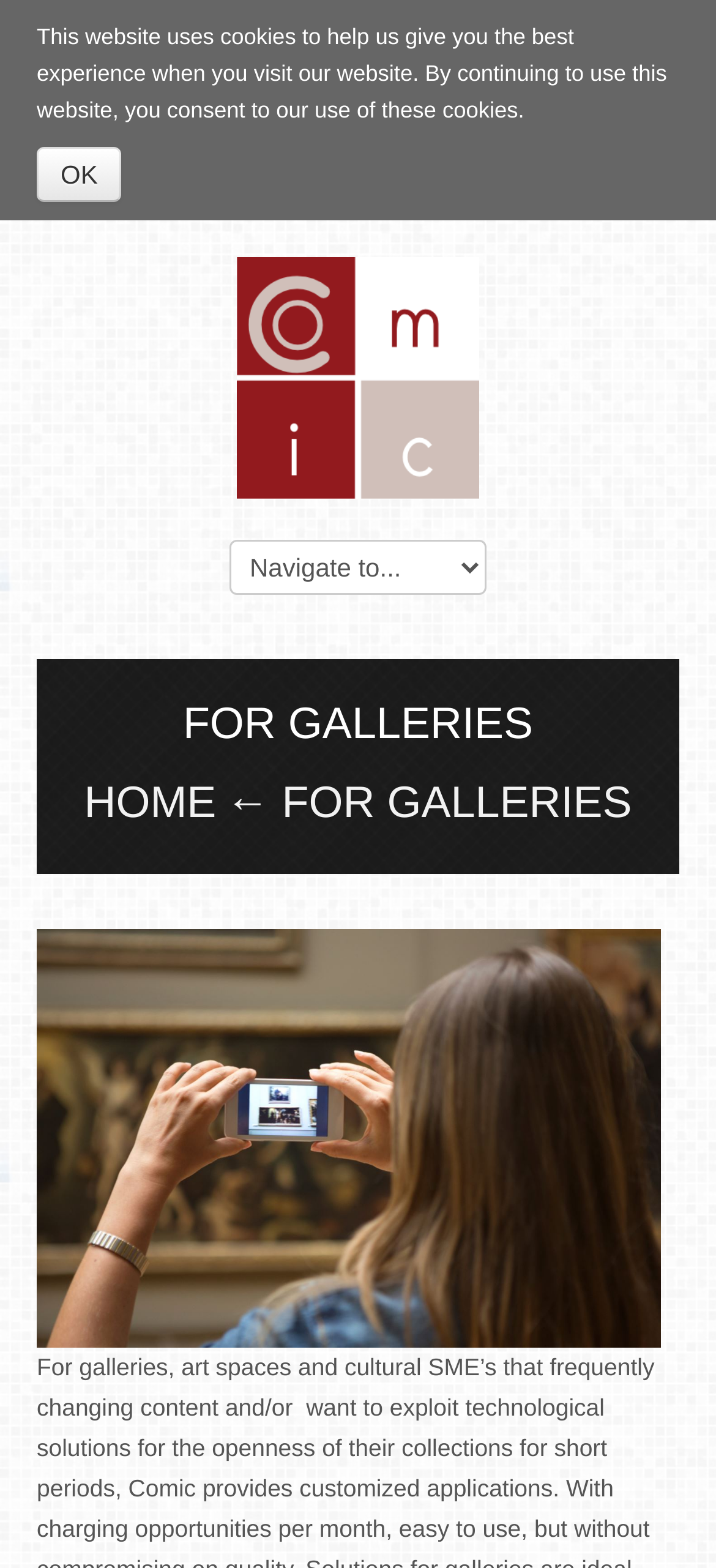What is the main content of the webpage?
Answer the question with just one word or phrase using the image.

For galleries